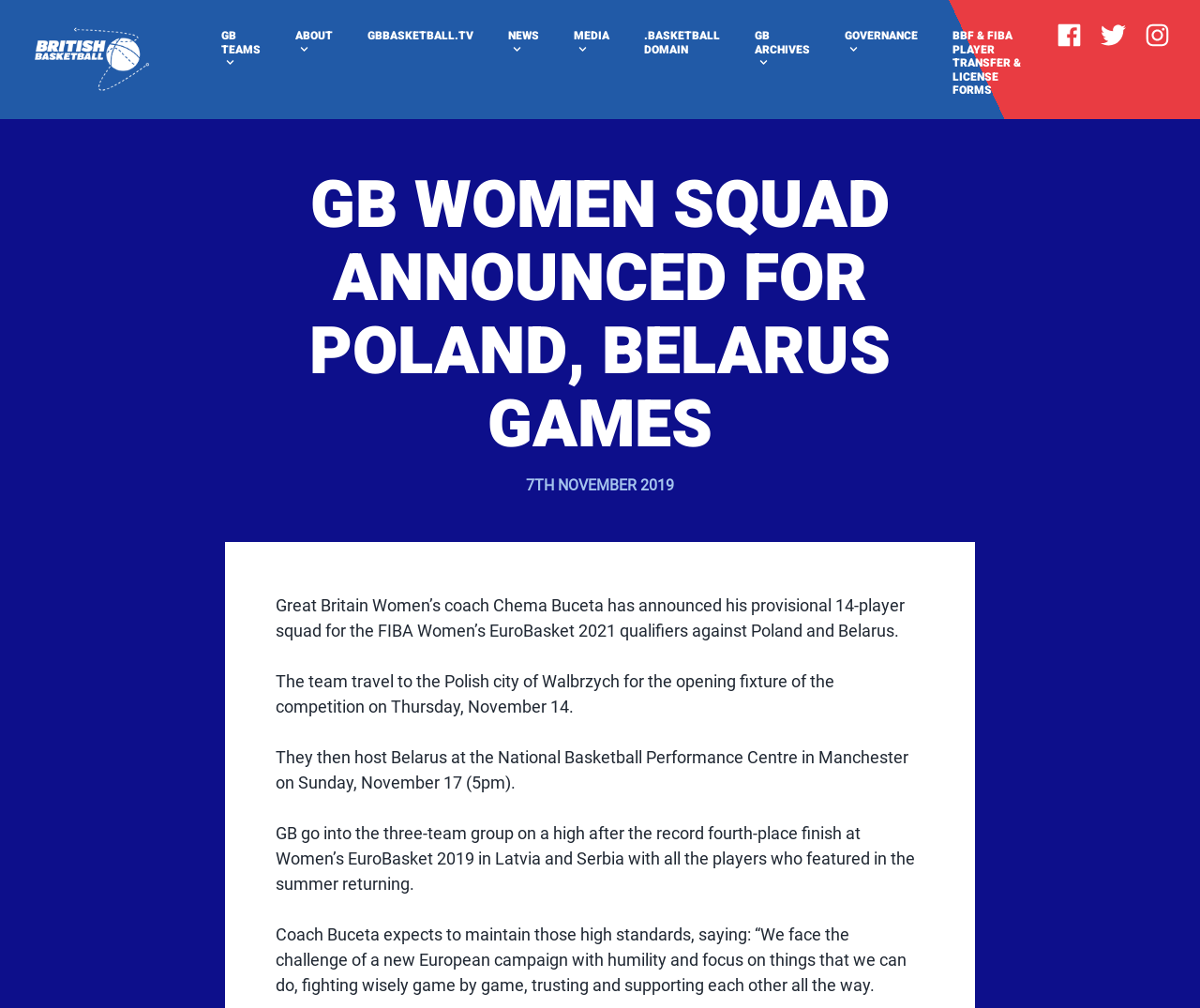Specify the bounding box coordinates of the area to click in order to follow the given instruction: "Go to GB TEAMS page."

[0.174, 0.017, 0.228, 0.082]